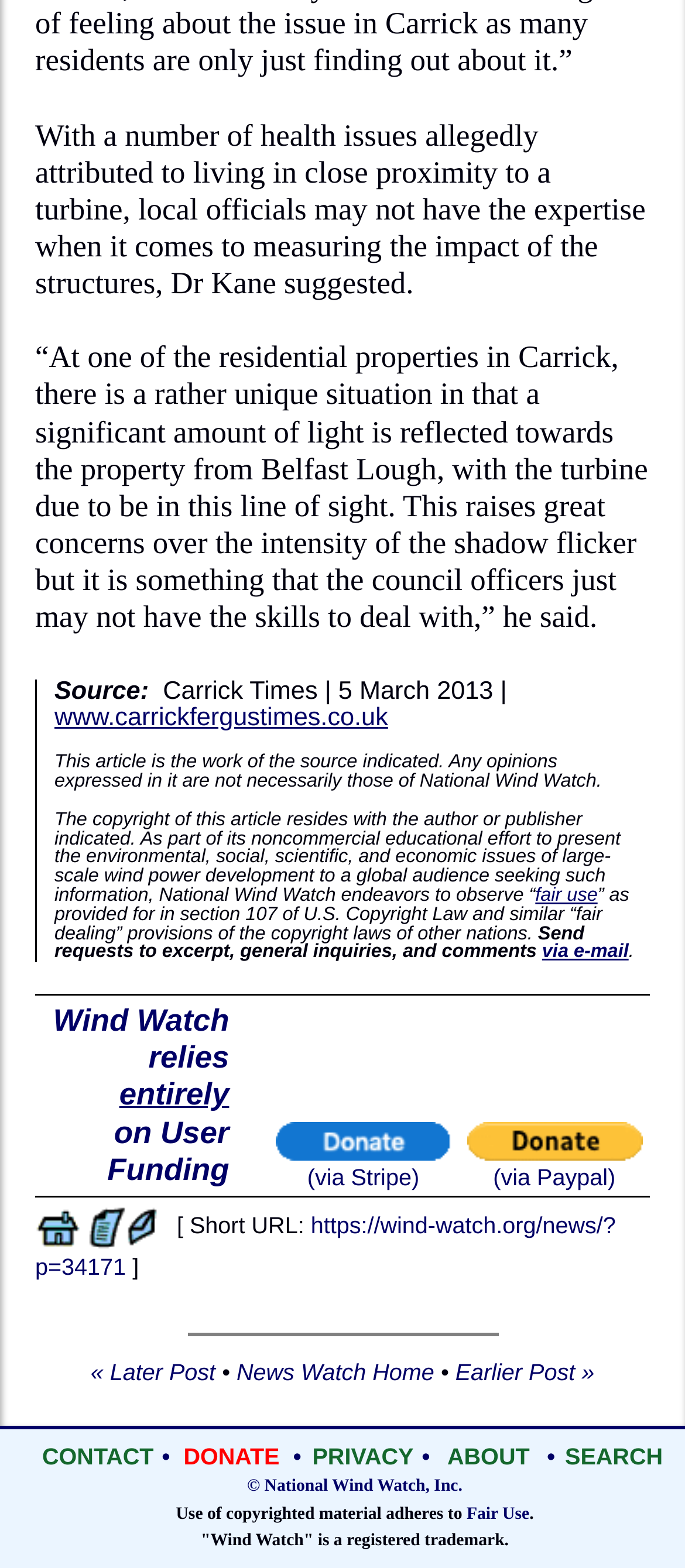What is the purpose of the 'Donate' section?
Answer the question with detailed information derived from the image.

The 'Donate' section appears to be a call to action for users to support National Wind Watch, a non-profit organization, through donations. The section provides links to donate via Stripe or Paypal.